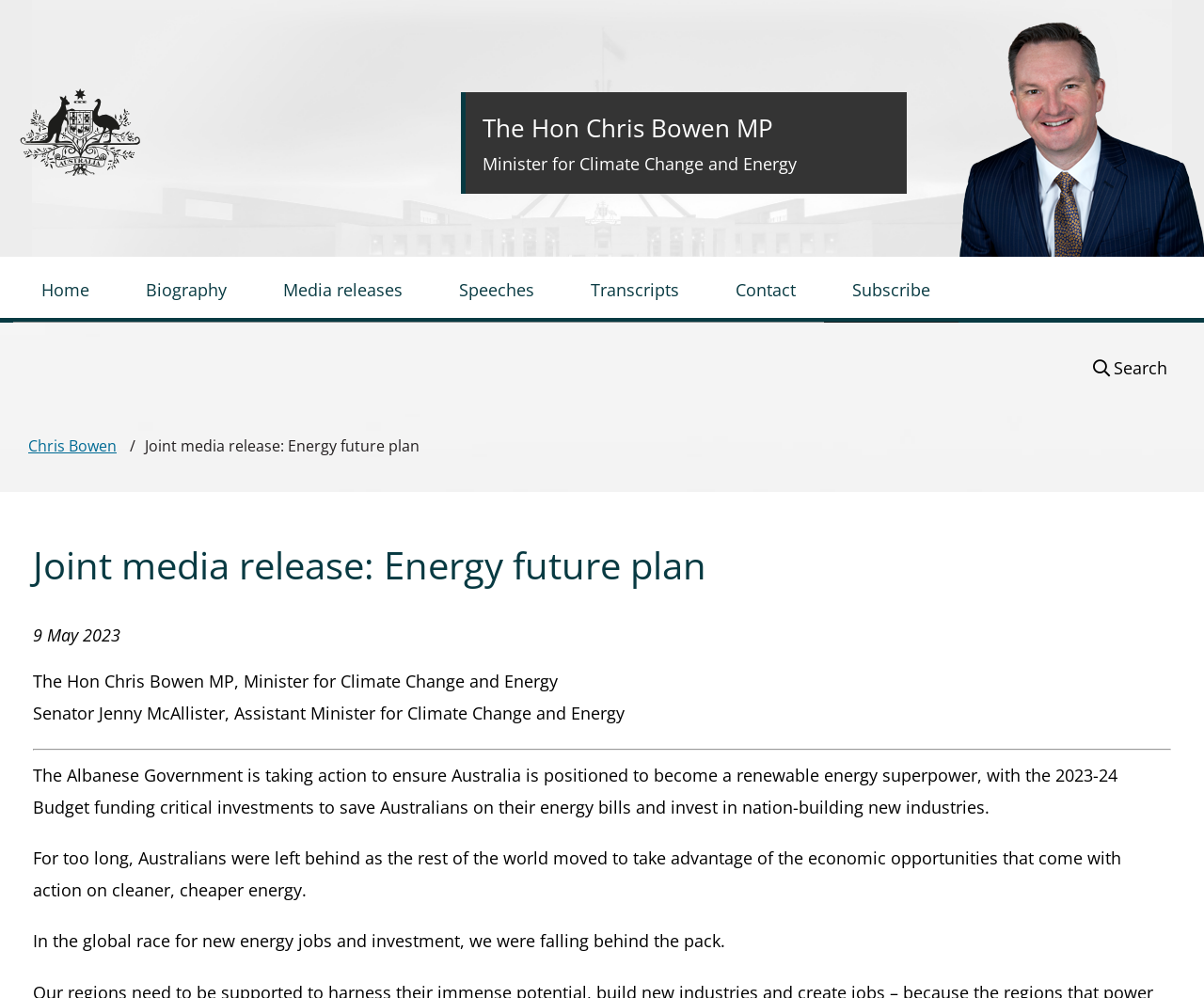Determine the bounding box coordinates of the target area to click to execute the following instruction: "Click the Australian Government Crest link."

[0.004, 0.075, 0.16, 0.165]